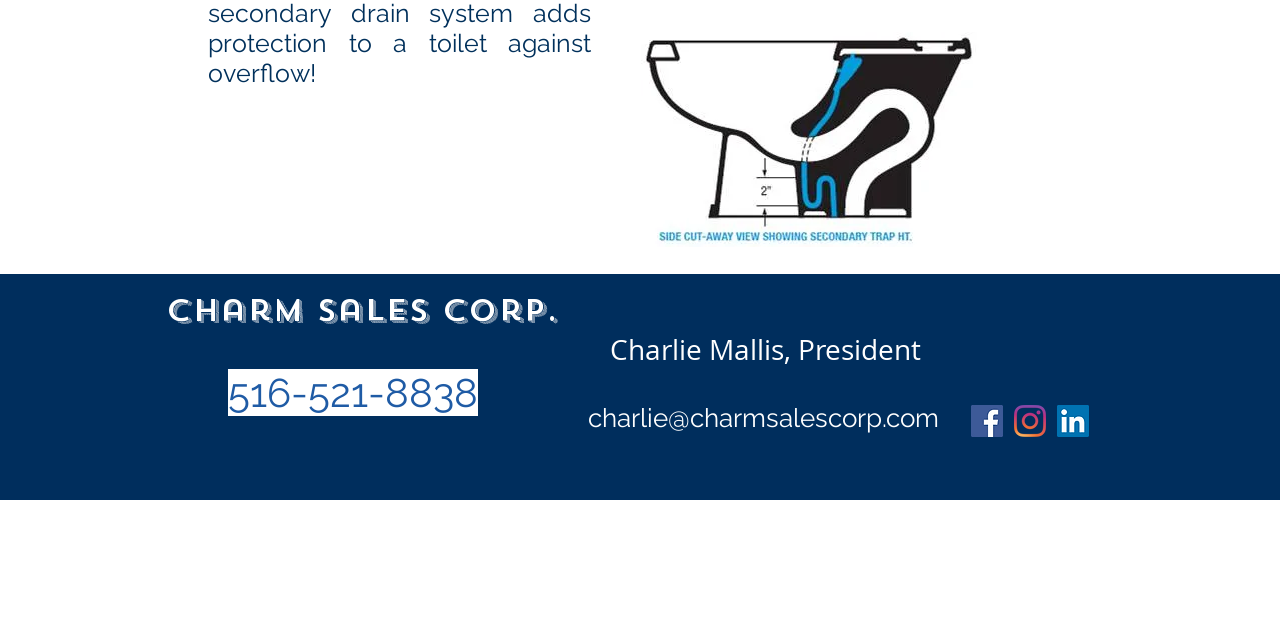Bounding box coordinates are specified in the format (top-left x, top-left y, bottom-right x, bottom-right y). All values are floating point numbers bounded between 0 and 1. Please provide the bounding box coordinate of the region this sentence describes: aria-label="Facebook Social Icon"

[0.759, 0.633, 0.784, 0.683]